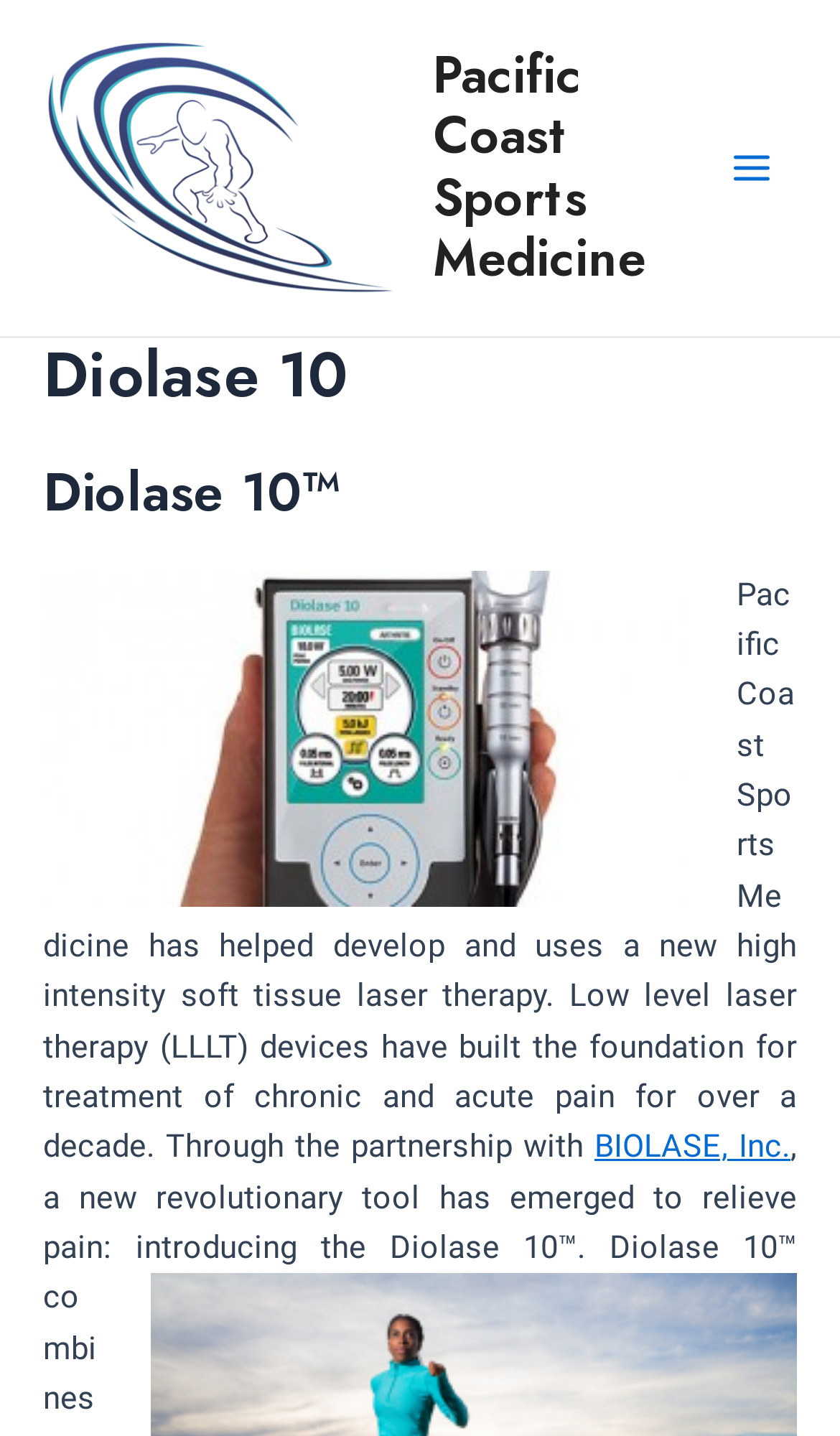Convey a detailed summary of the webpage, mentioning all key elements.

The webpage is about Diolase 10, a high-intensity soft tissue laser therapy, and its partnership with Pacific Coast Sports Medicine. At the top-left corner, there is a link to Pacific Coast Sports Medicine, accompanied by an image with the same name. Below this link, there is a larger image of Pacific Coast Sports Medicine.

On the right side of the page, there is a button labeled "Main Menu" with an icon. Above this button, there is a header section that spans the entire width of the page. Within this header, there are two headings: "Diolase 10" and "Diolase 10™". The latter is accompanied by an image of Diolase10.

Below the header section, there is a block of text that describes how Pacific Coast Sports Medicine has developed and uses Diolase 10, a new high-intensity soft tissue laser therapy. This text also mentions the partnership with BIOLASE, Inc., which is a link. The text concludes by introducing Diolase 10 as a revolutionary tool to relieve pain.